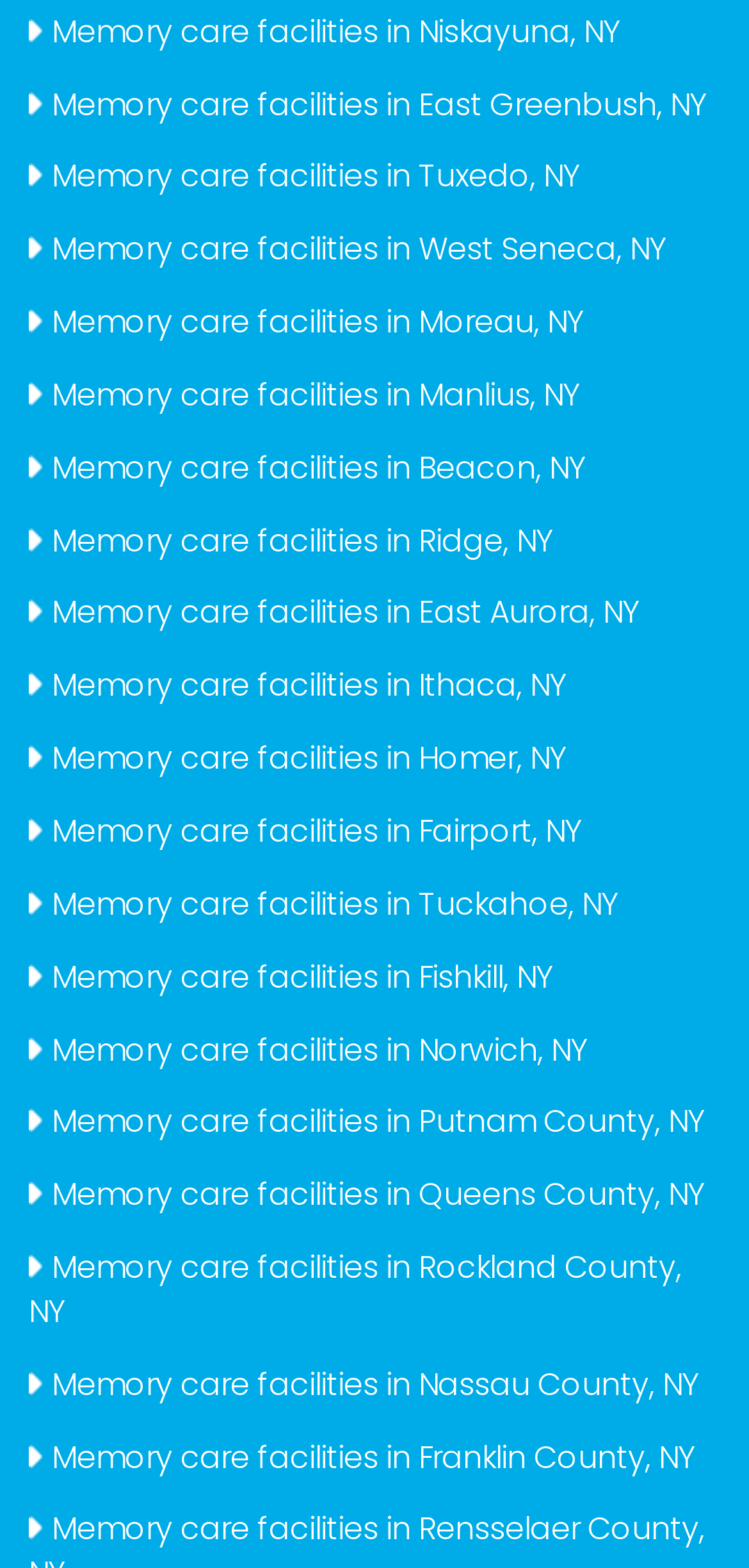Are there any memory care facilities listed outside of New York?
Use the image to give a comprehensive and detailed response to the question.

I checked all the links on the webpage, and they all have 'NY' in their text, which indicates that they are all located in New York state.